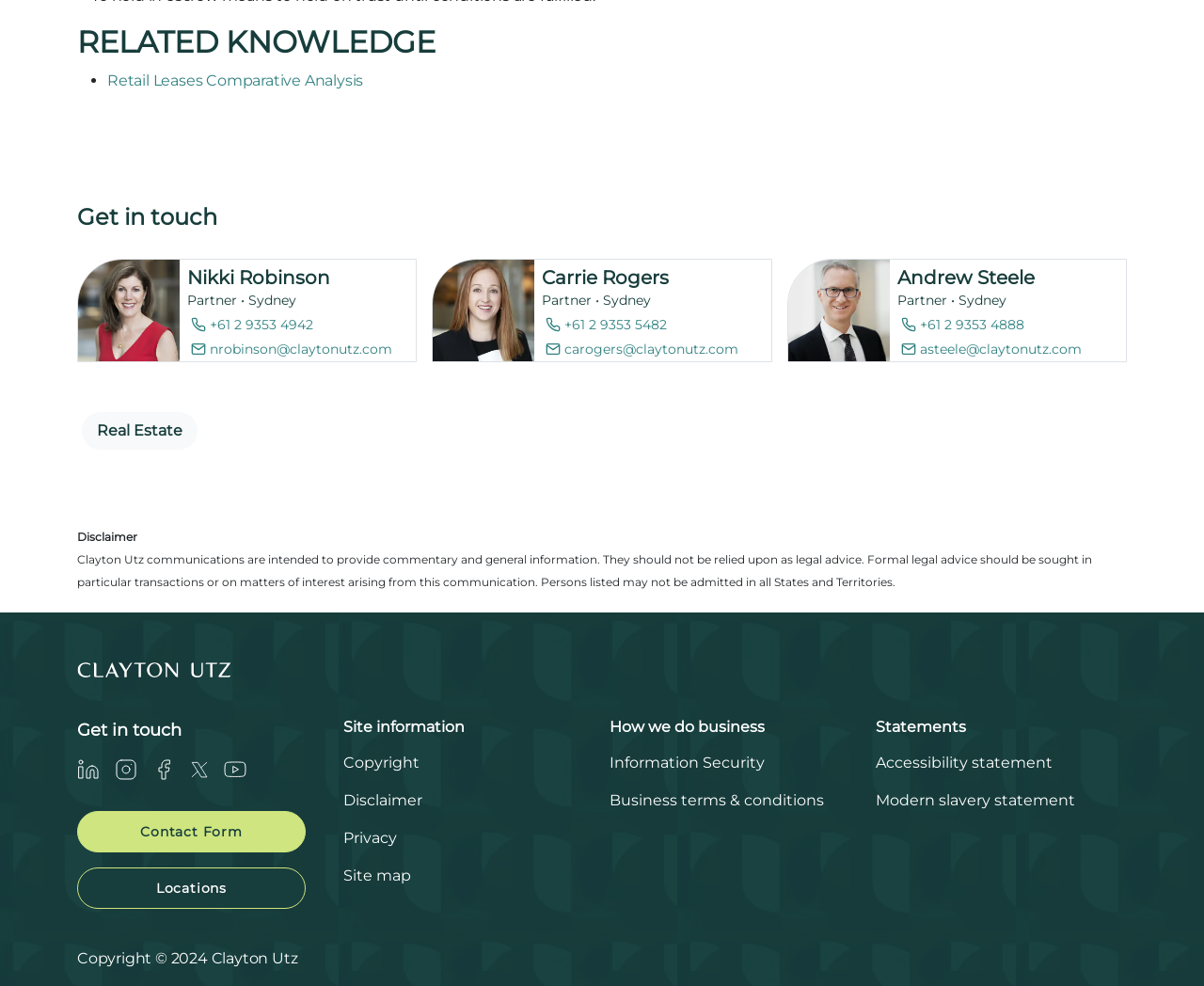Where are Nikki Robinson, Carrie Rogers, and Andrew Steele located?
Provide an in-depth answer to the question, covering all aspects.

The webpage lists Nikki Robinson, Carrie Rogers, and Andrew Steele as partners, and their locations are specified as Sydney. This information can be found in the 'Get in touch' section.